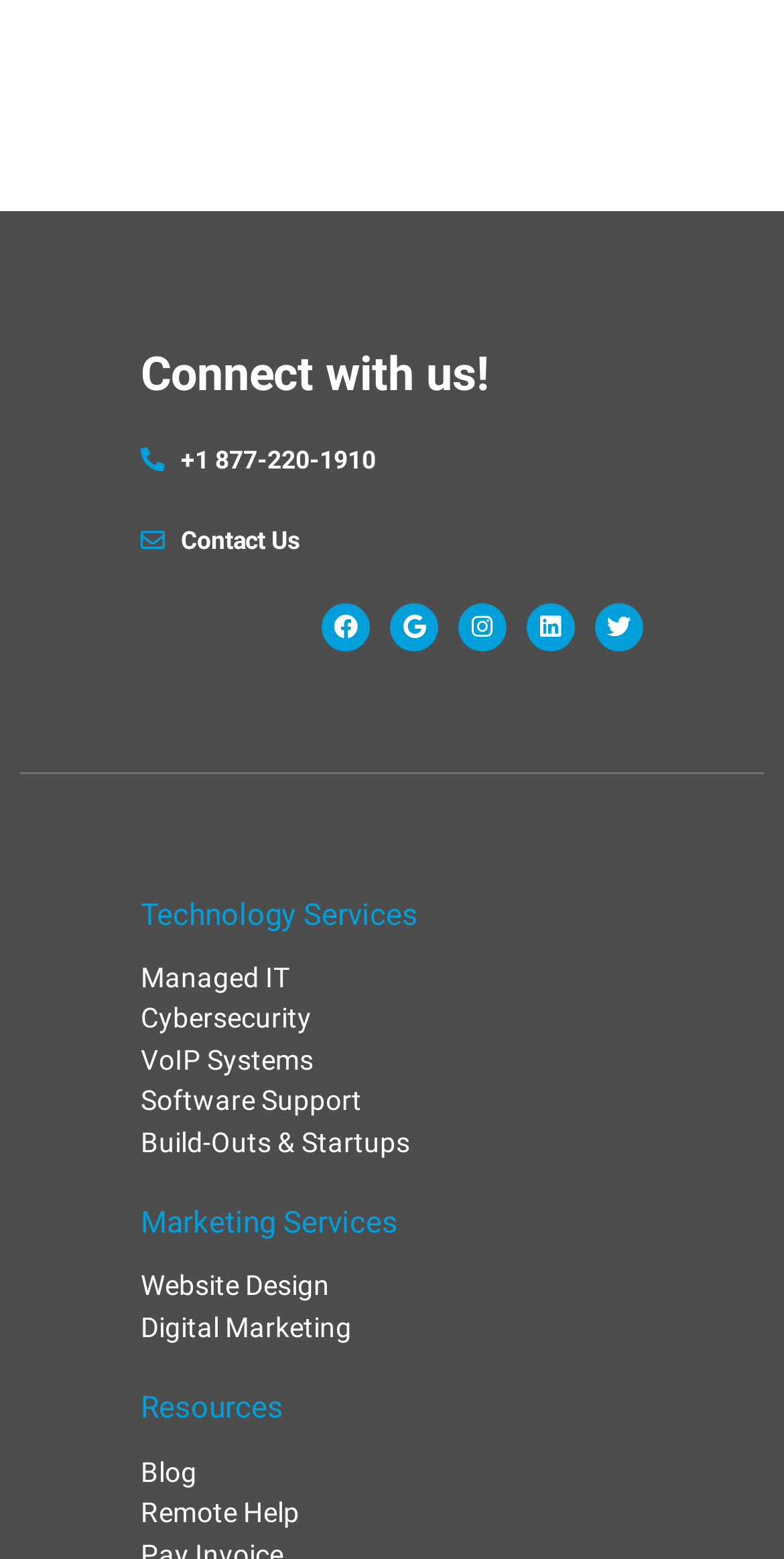Using the element description provided, determine the bounding box coordinates in the format (top-left x, top-left y, bottom-right x, bottom-right y). Ensure that all values are floating point numbers between 0 and 1. Element description: Twitter

[0.759, 0.387, 0.821, 0.418]